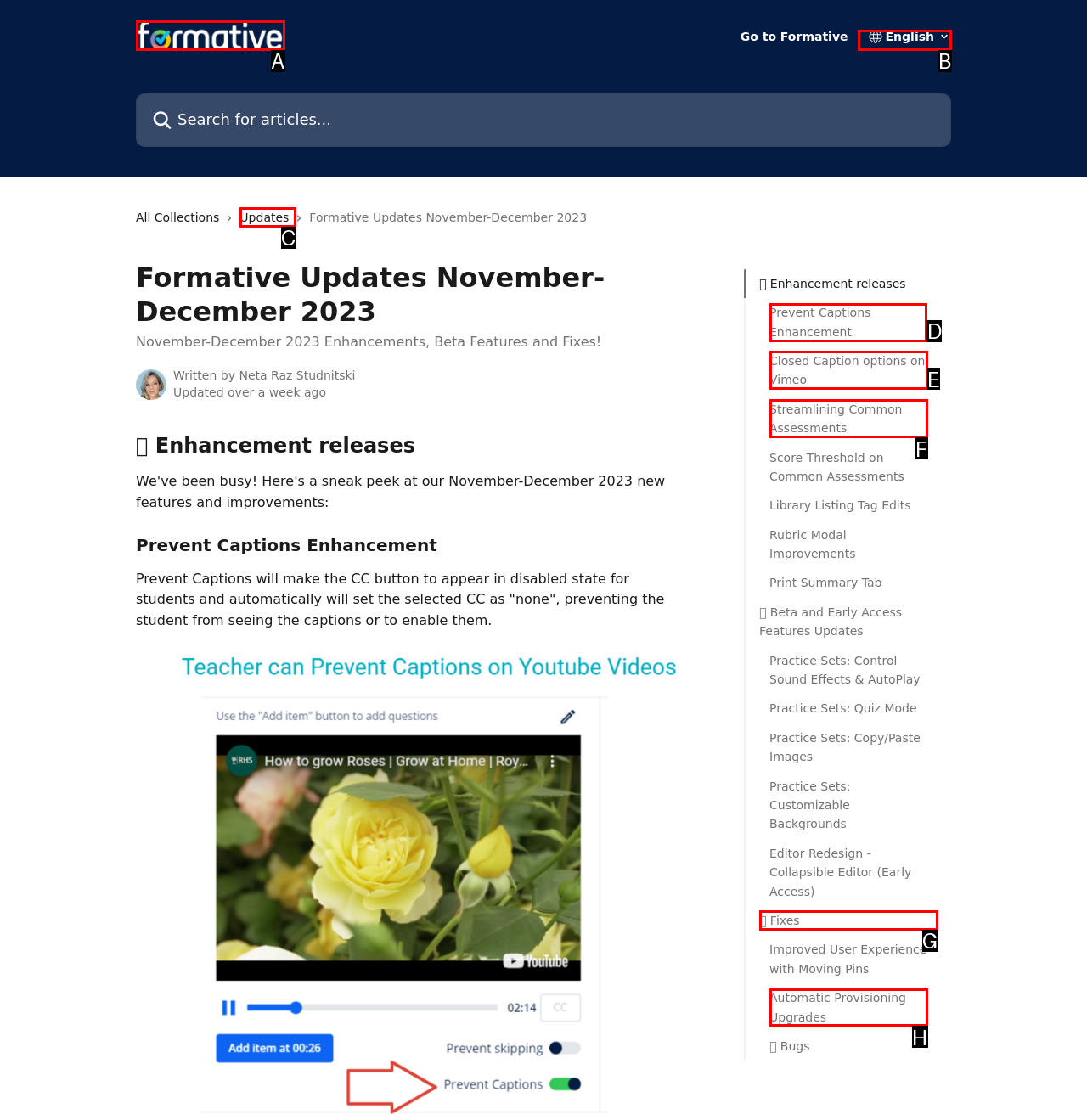Choose the HTML element that should be clicked to achieve this task: Add to cart
Respond with the letter of the correct choice.

None